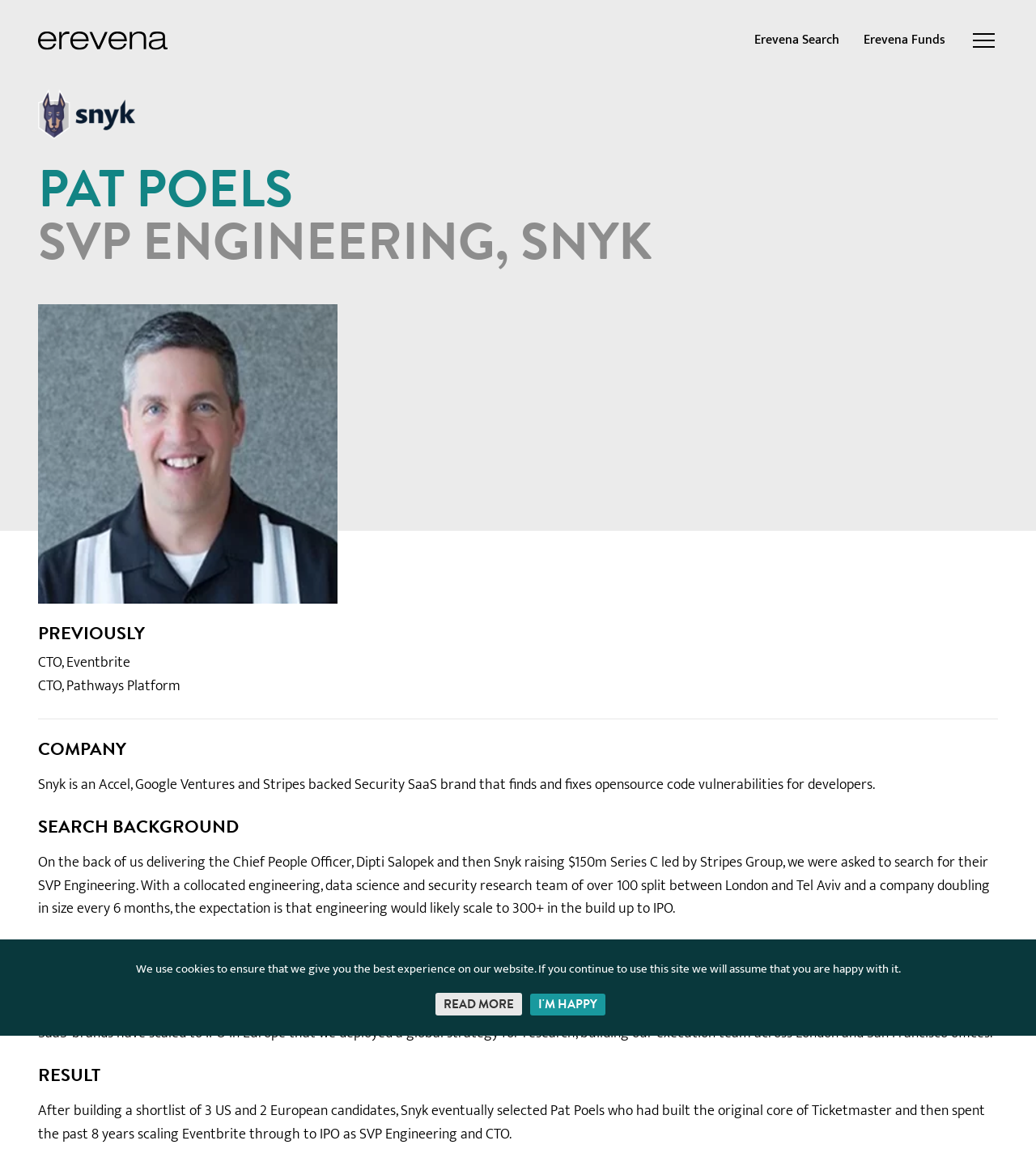Identify the bounding box coordinates for the UI element described as follows: Erevena Funds. Use the format (top-left x, top-left y, bottom-right x, bottom-right y) and ensure all values are floating point numbers between 0 and 1.

[0.822, 0.028, 0.924, 0.044]